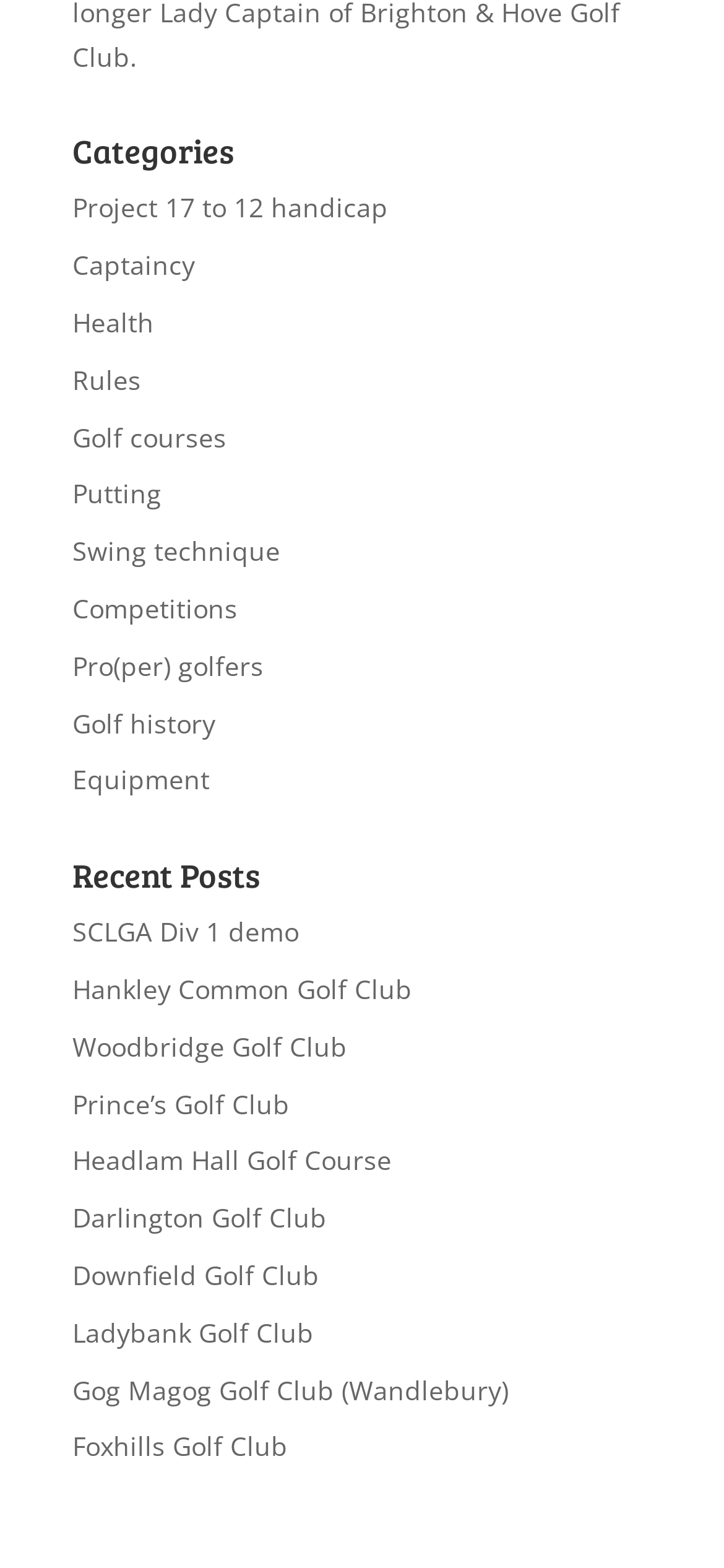What is the first category listed?
Make sure to answer the question with a detailed and comprehensive explanation.

The first category listed is 'Project 17 to 12 handicap' because it is the first link under the 'Categories' heading, which is located at the top of the webpage.